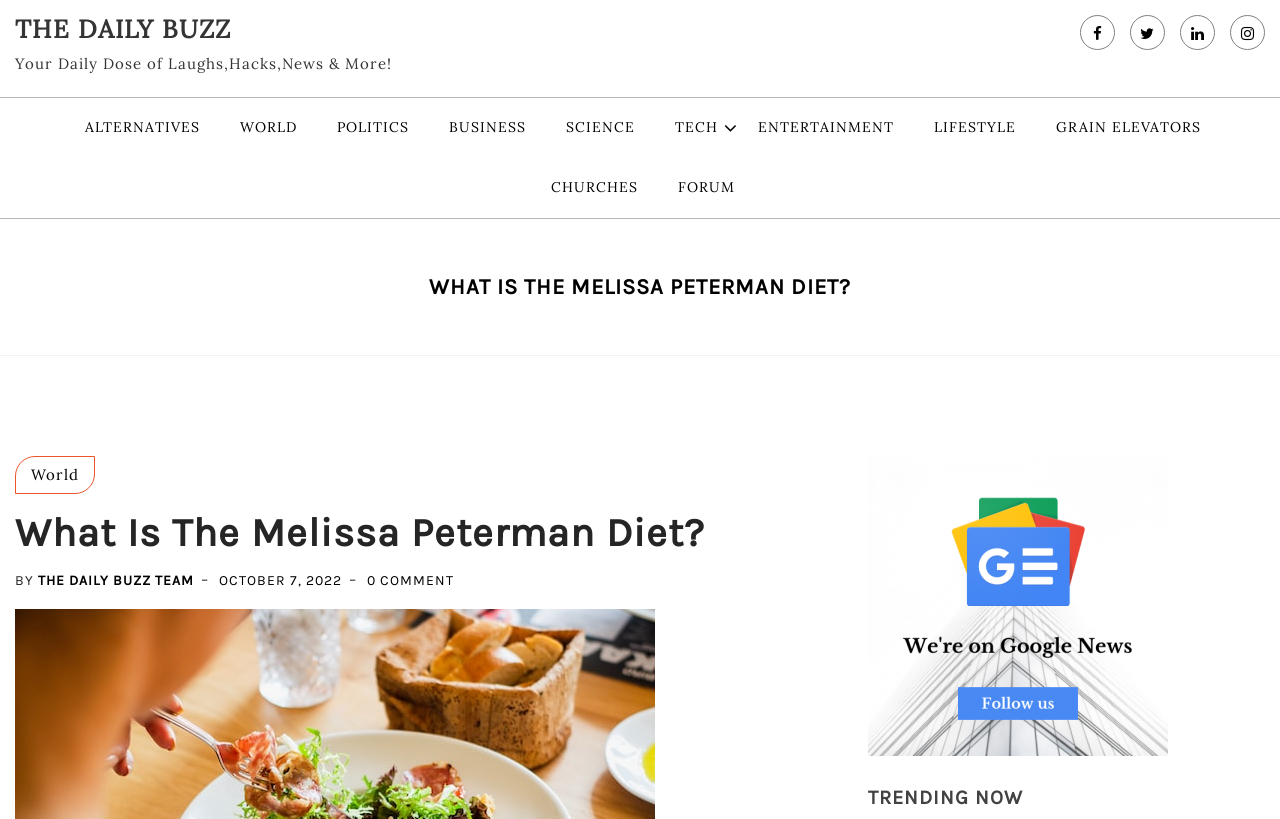Point out the bounding box coordinates of the section to click in order to follow this instruction: "go to THE DAILY BUZZ".

[0.012, 0.016, 0.18, 0.055]